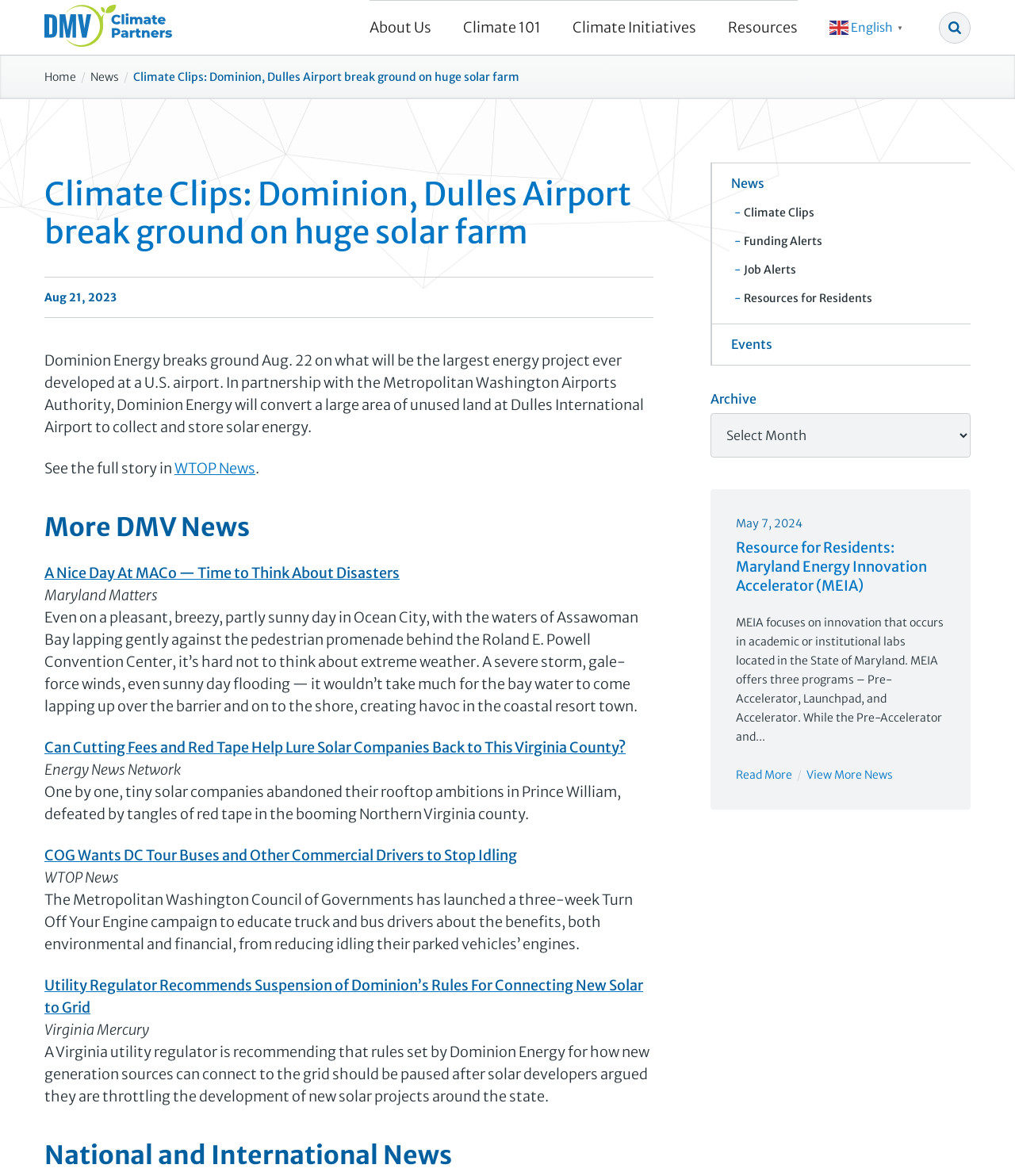Determine the bounding box coordinates of the clickable area required to perform the following instruction: "Click the 'Explore this website' link". The coordinates should be represented as four float numbers between 0 and 1: [left, top, right, bottom].

None